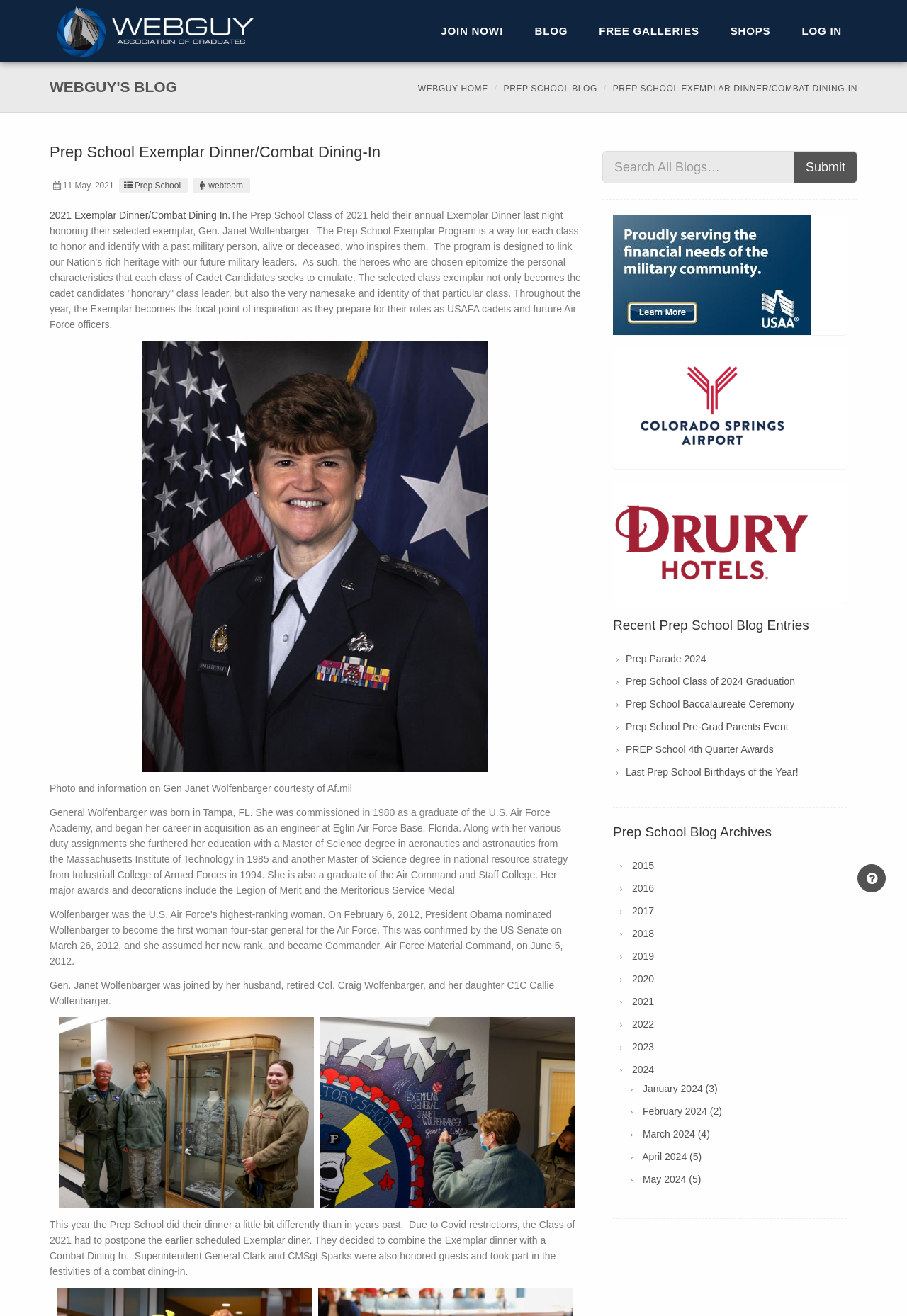Give a concise answer using one word or a phrase to the following question:
How many links are there in the 'Recent Prep School Blog Entries' section?

5